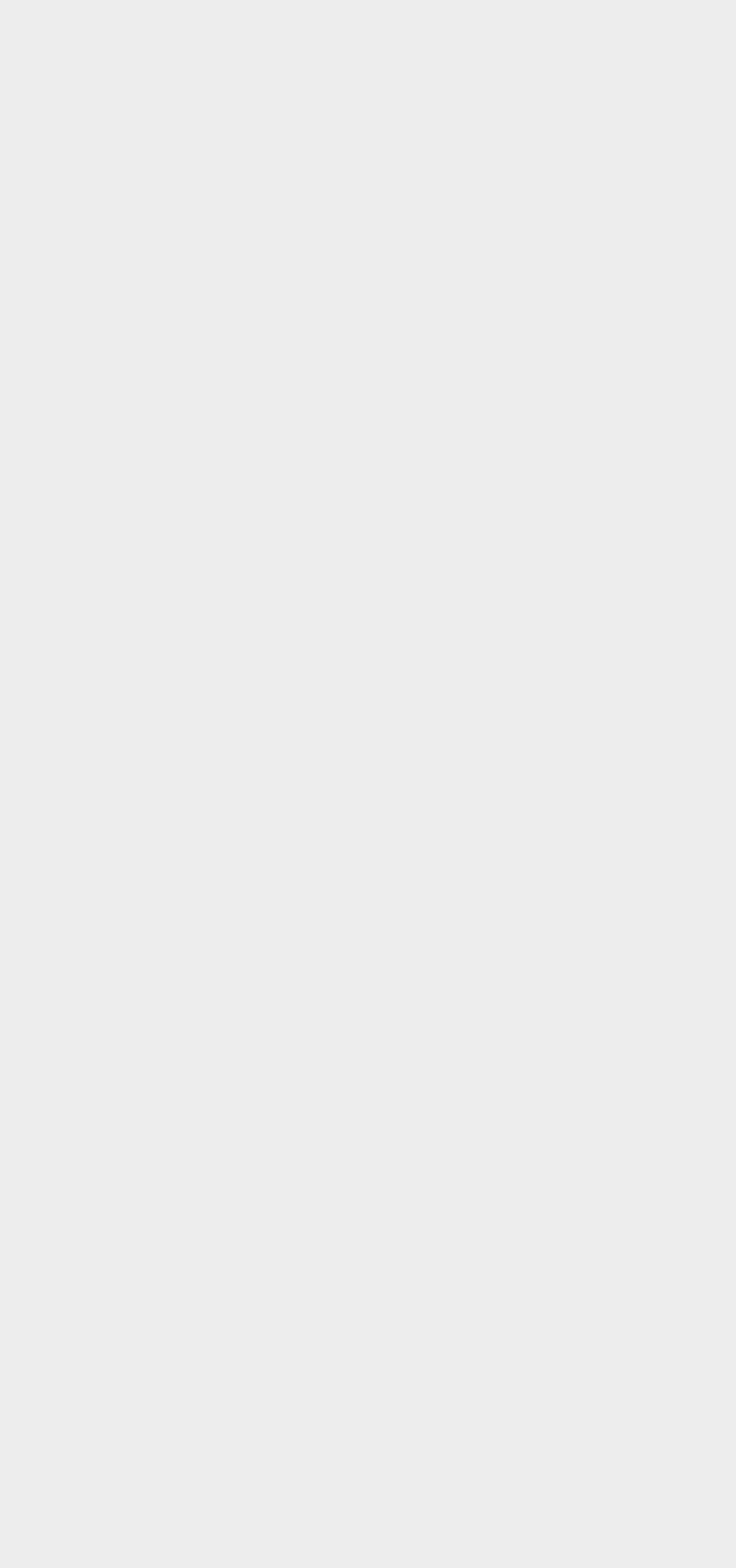Please find the bounding box for the following UI element description. Provide the coordinates in (top-left x, top-left y, bottom-right x, bottom-right y) format, with values between 0 and 1: Policies

[0.417, 0.62, 0.583, 0.642]